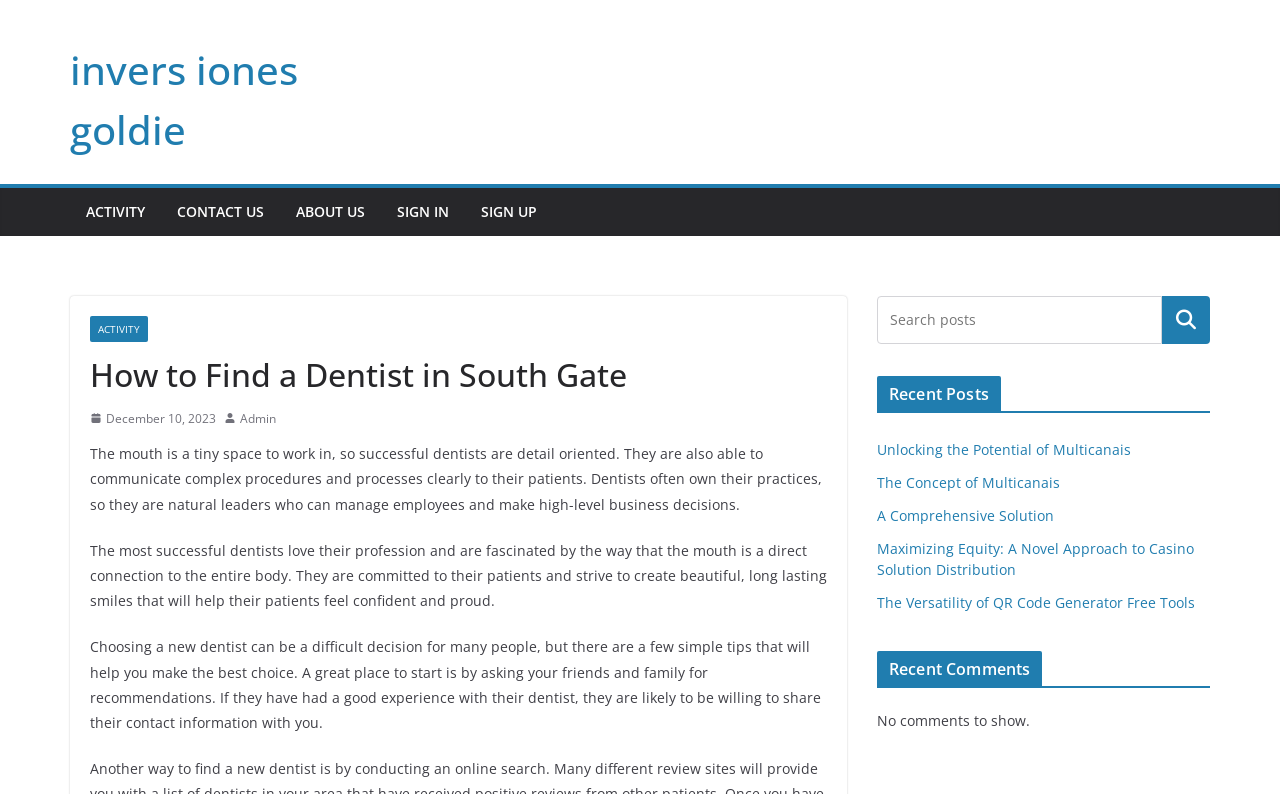How can you find a new dentist?
Please analyze the image and answer the question with as much detail as possible.

The webpage suggests that asking friends and family for recommendations is a good way to find a new dentist, as they are likely to share their positive experiences with you.